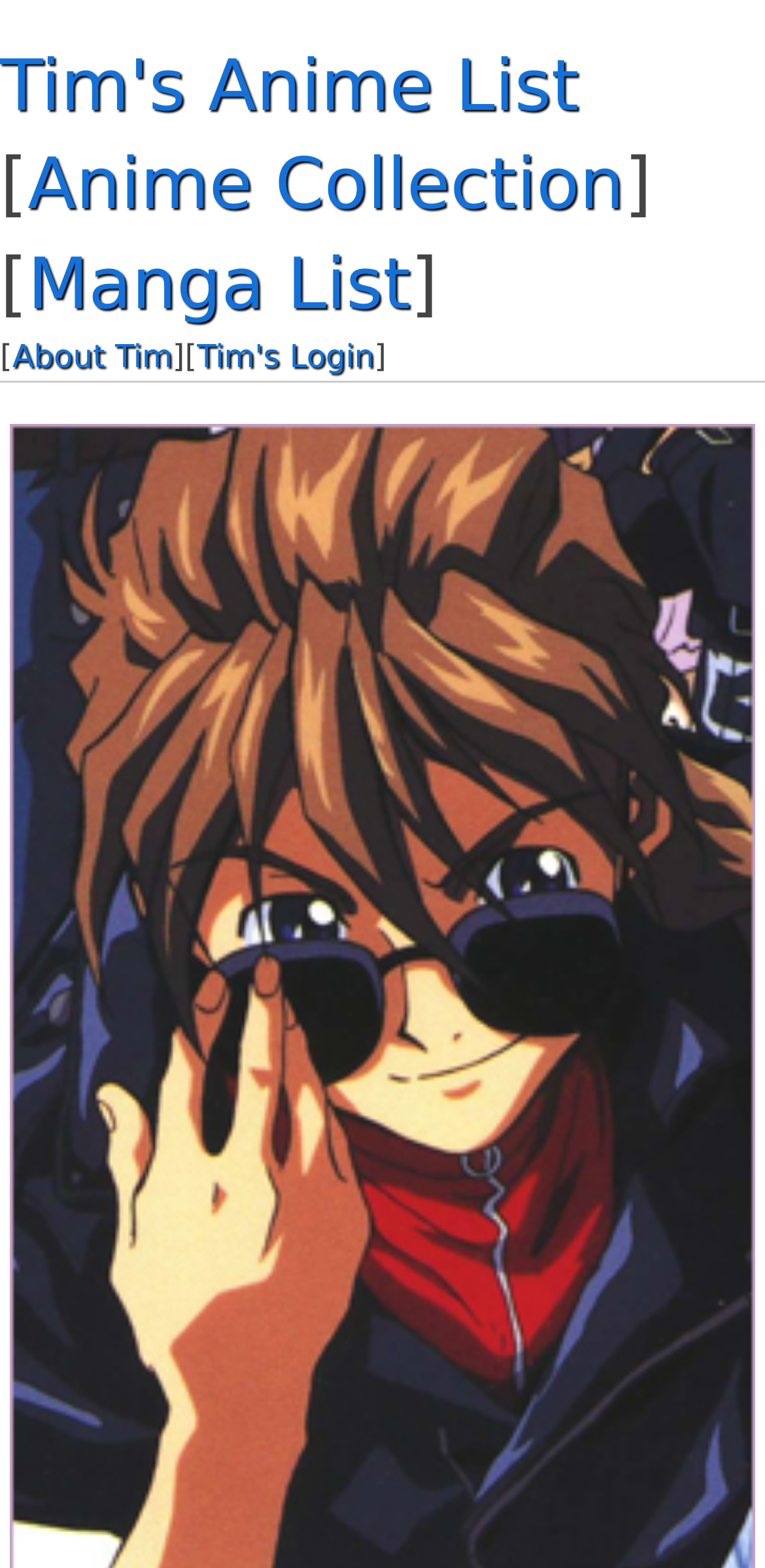Determine the bounding box for the described UI element: "Tim's Anime List".

[0.0, 0.03, 0.757, 0.081]